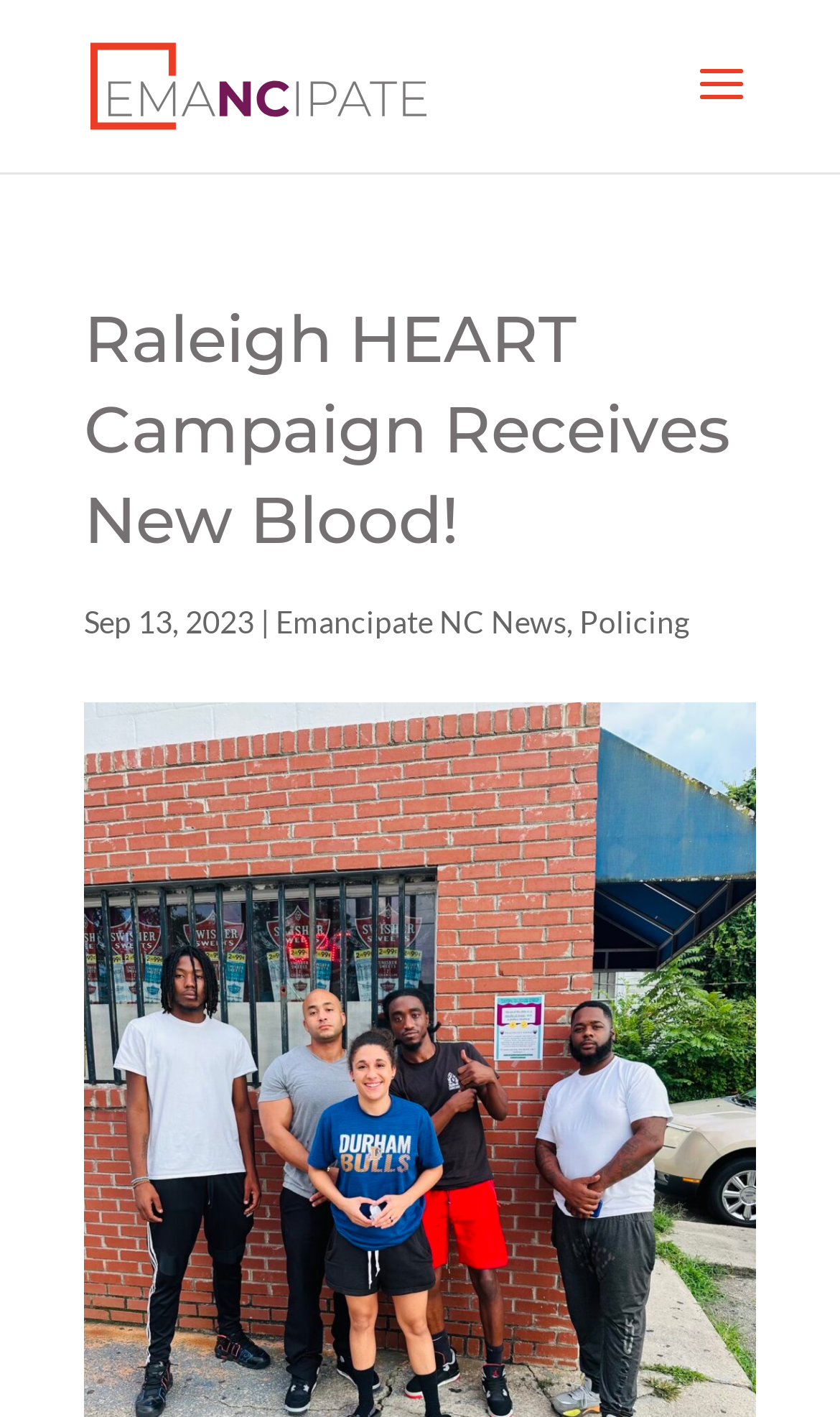Show the bounding box coordinates for the HTML element described as: "Policing".

[0.69, 0.426, 0.821, 0.452]